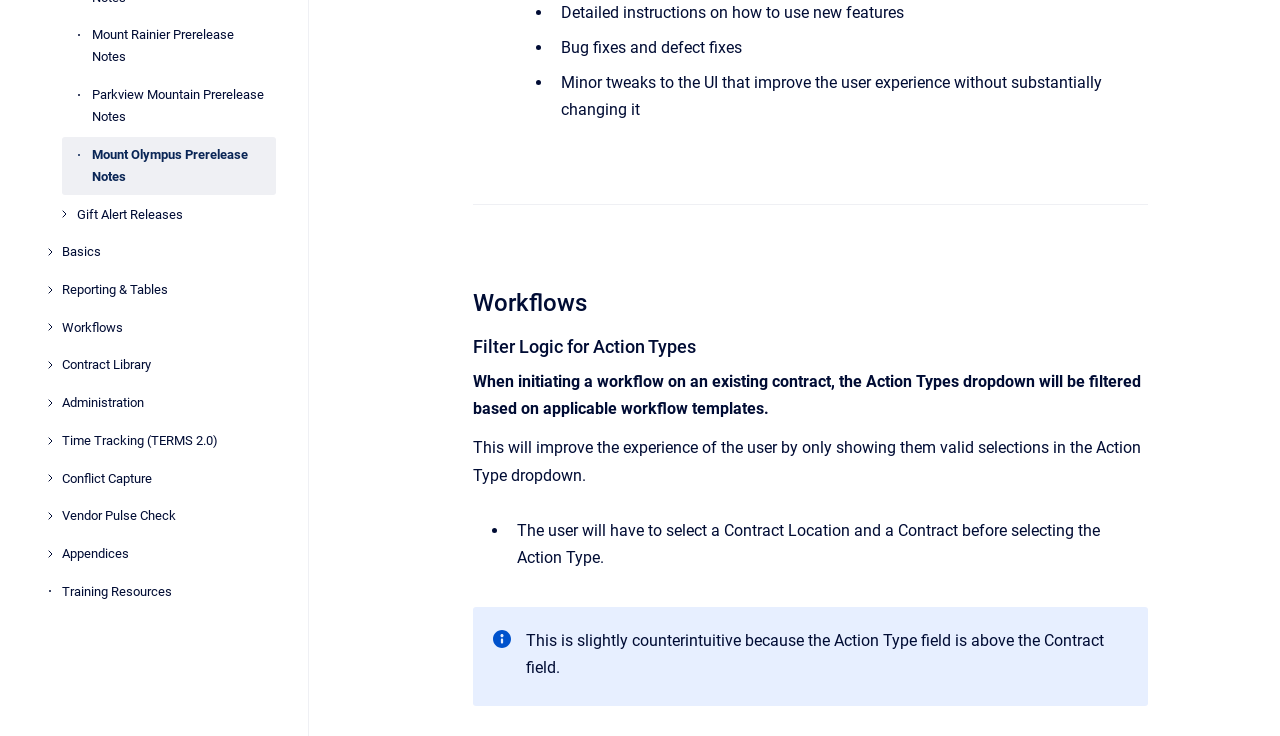Predict the bounding box coordinates of the UI element that matches this description: "Gift Alert Releases". The coordinates should be in the format [left, top, right, bottom] with each value between 0 and 1.

[0.06, 0.268, 0.216, 0.316]